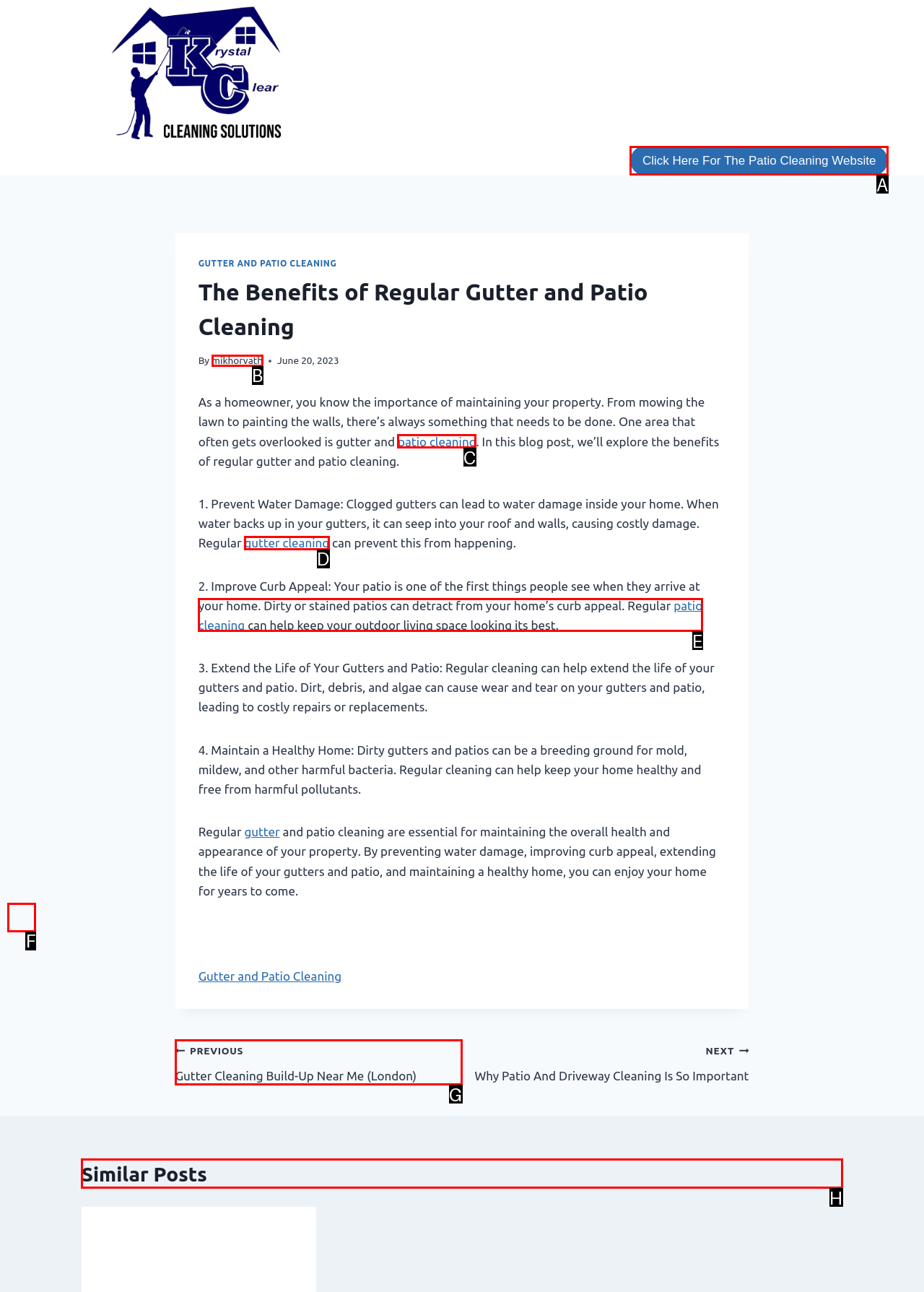Out of the given choices, which letter corresponds to the UI element required to View similar posts? Answer with the letter.

H